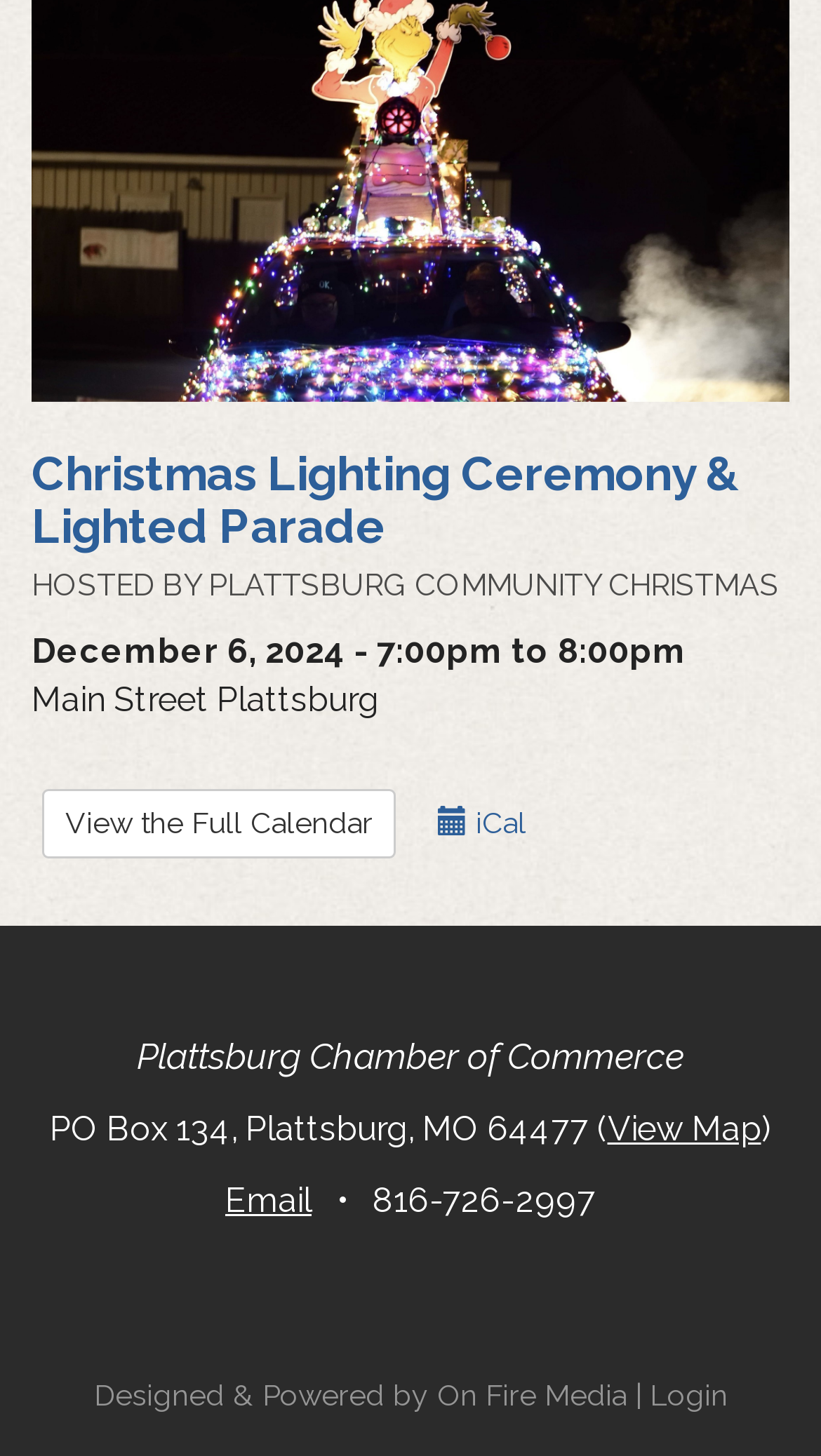Pinpoint the bounding box coordinates of the clickable element to carry out the following instruction: "Visit 'TURF GRASS SOD IN COLORADO'."

None